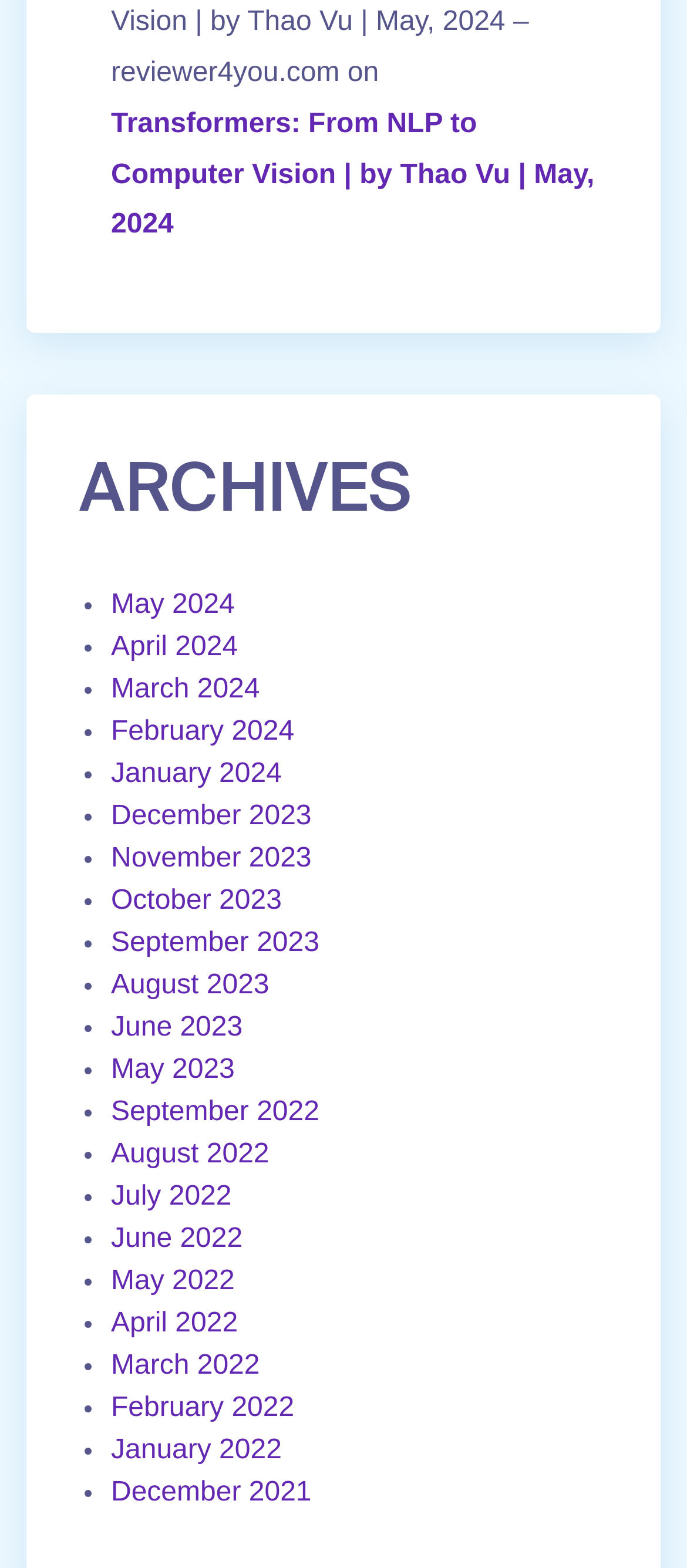How many archive links are there?
From the details in the image, provide a complete and detailed answer to the question.

The number of archive links can be found by counting the number of link elements under the 'ARCHIVES' heading. There are 24 link elements, each representing a different month and year.